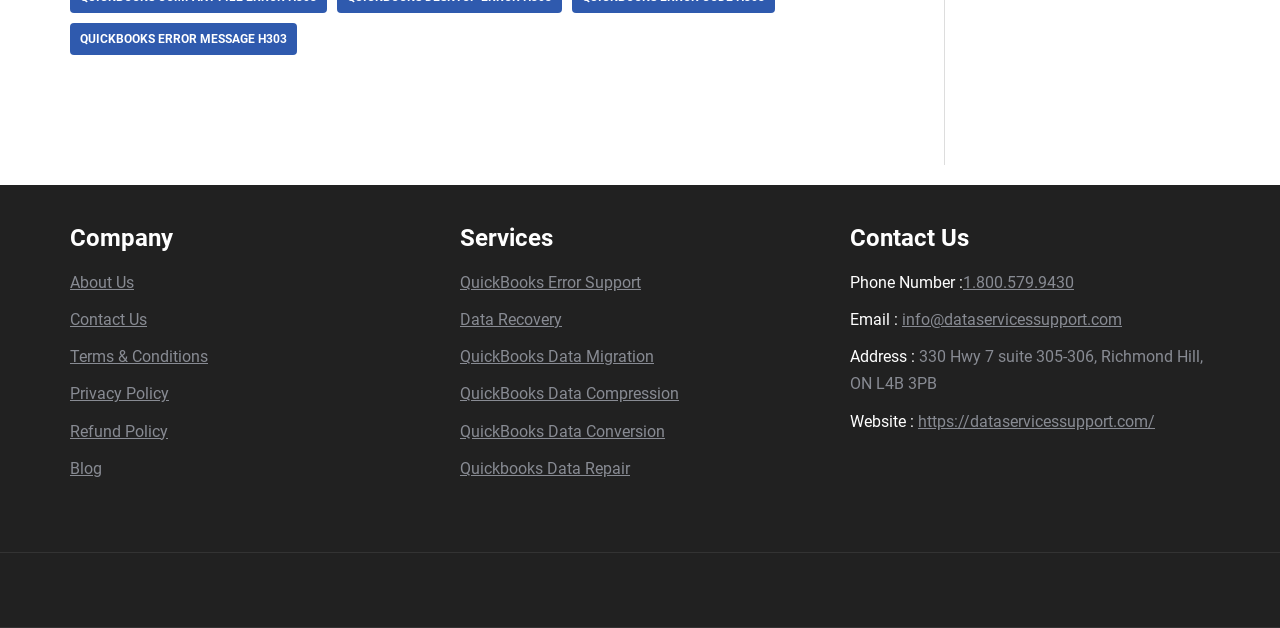Please find the bounding box coordinates of the element that you should click to achieve the following instruction: "Sign in". The coordinates should be presented as four float numbers between 0 and 1: [left, top, right, bottom].

None